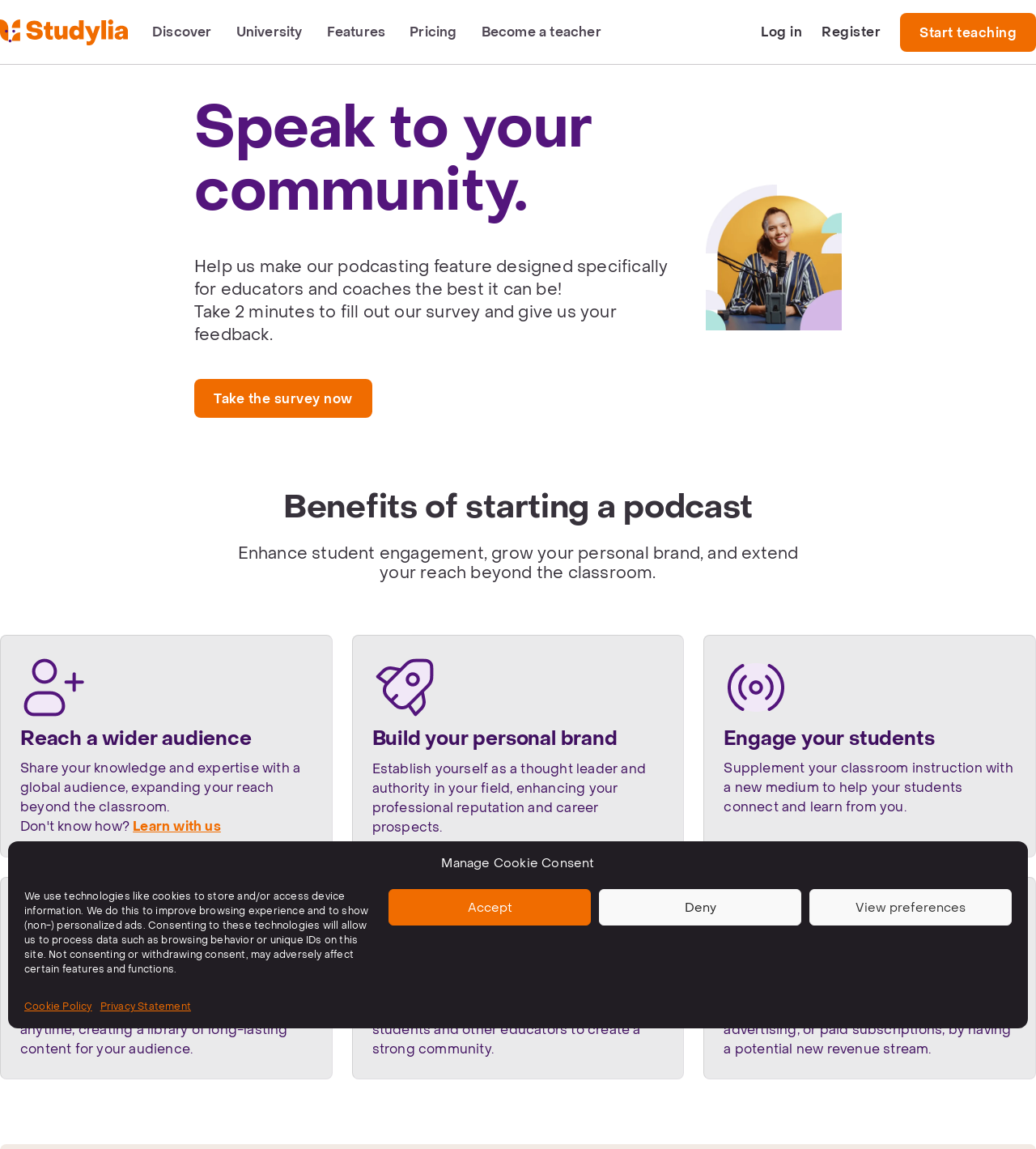Respond with a single word or short phrase to the following question: 
What is the call-to-action on the webpage?

Take the survey now